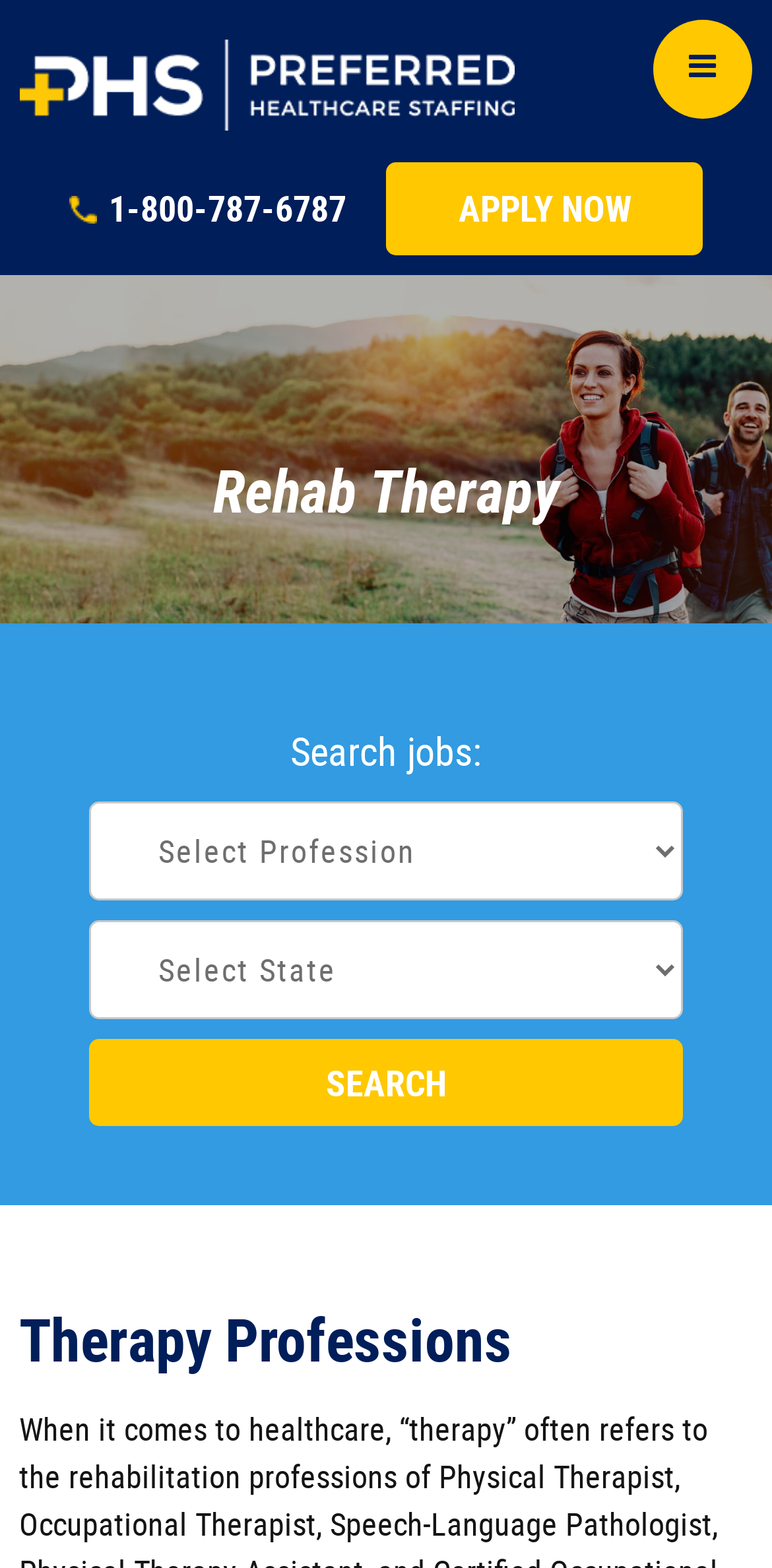Please provide a one-word or phrase answer to the question: 
What is the phone number to contact?

1-800-787-6787